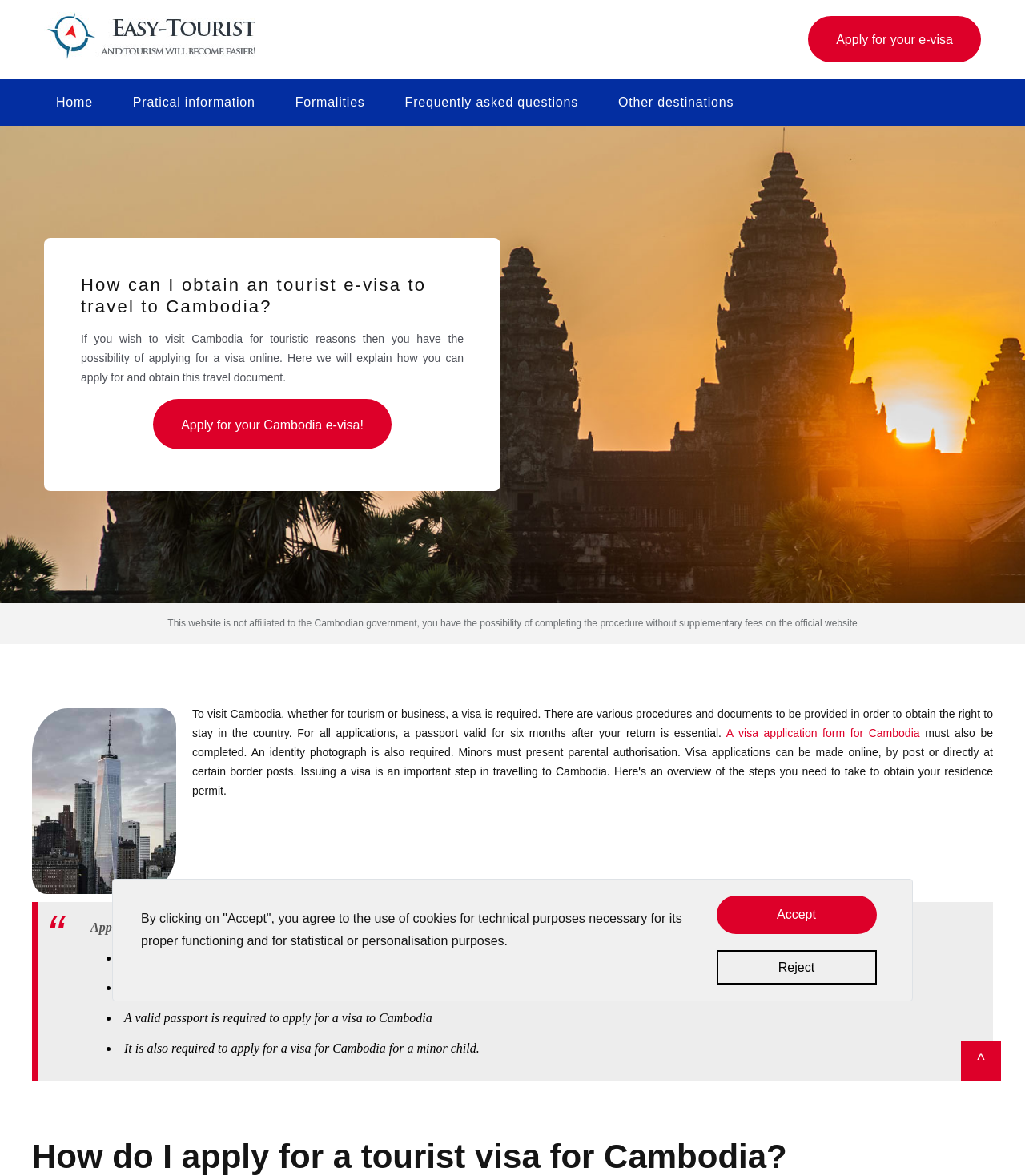Highlight the bounding box coordinates of the element that should be clicked to carry out the following instruction: "View frequently asked questions". The coordinates must be given as four float numbers ranging from 0 to 1, i.e., [left, top, right, bottom].

[0.383, 0.067, 0.576, 0.107]